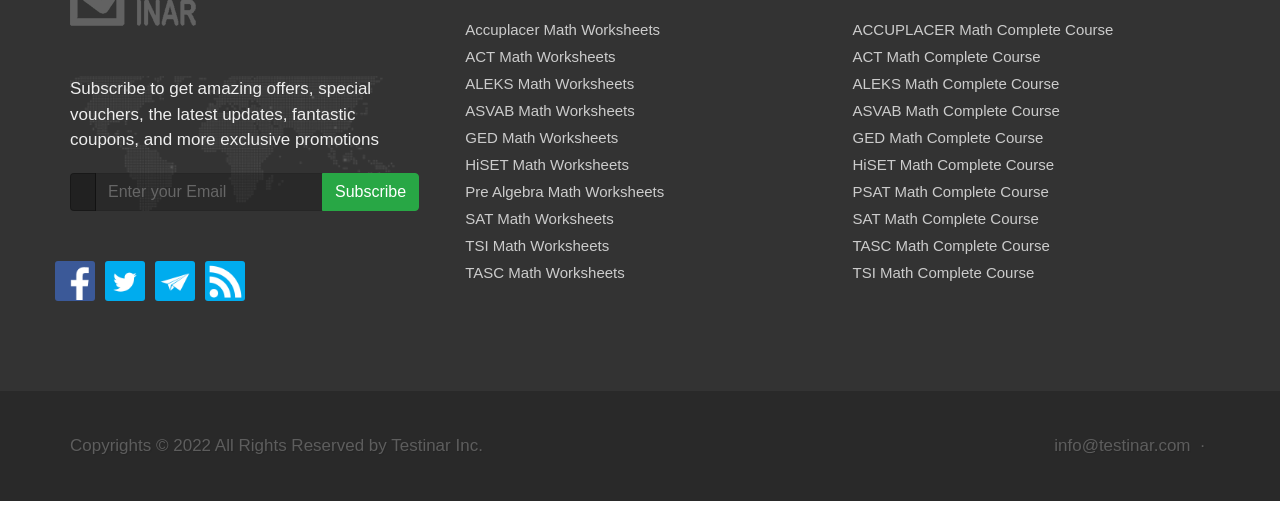Provide the bounding box coordinates for the area that should be clicked to complete the instruction: "Visit Facebook page".

[0.043, 0.491, 0.074, 0.566]